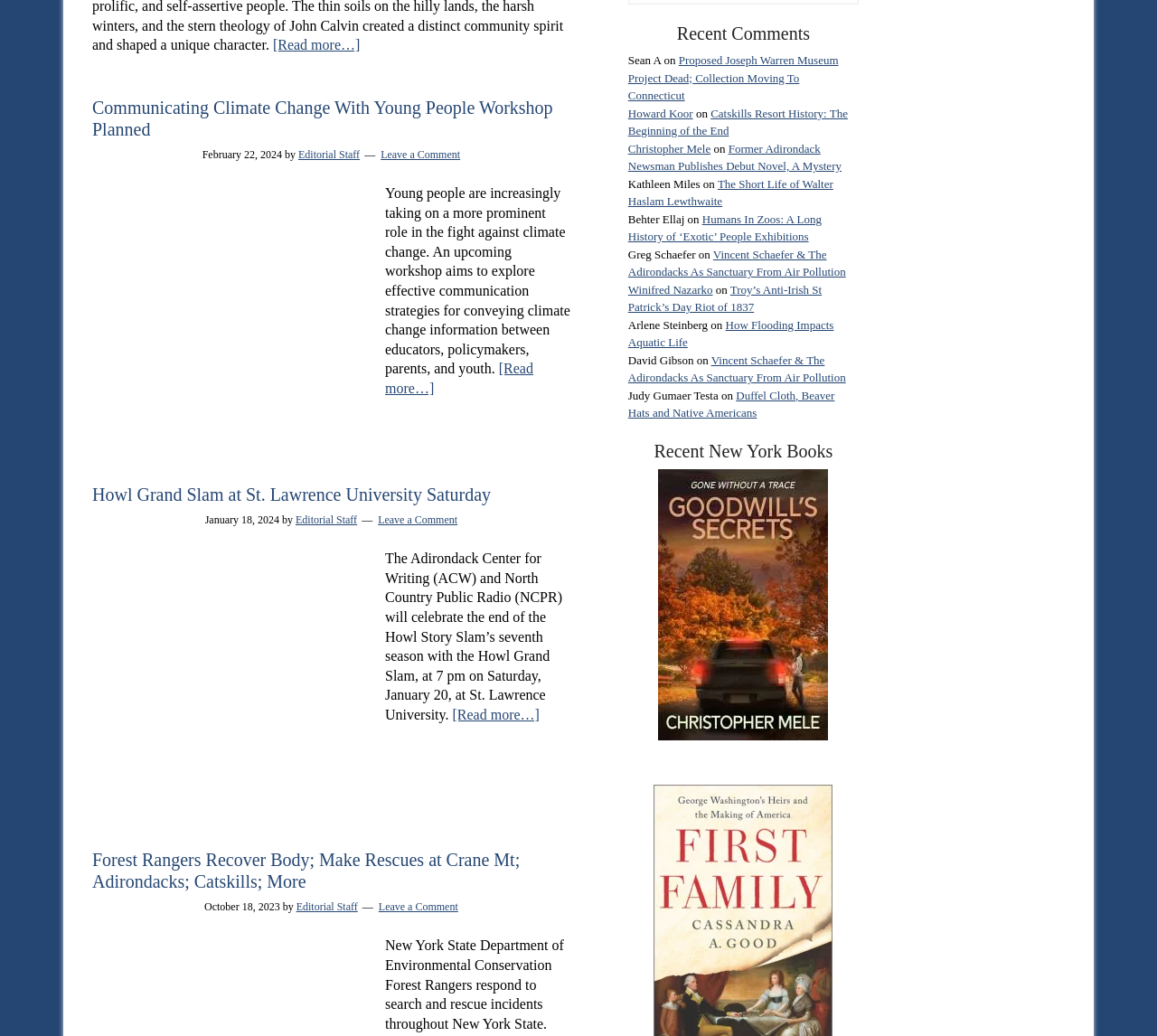Find the bounding box coordinates for the element described here: "Leave a Comment".

[0.327, 0.869, 0.396, 0.882]